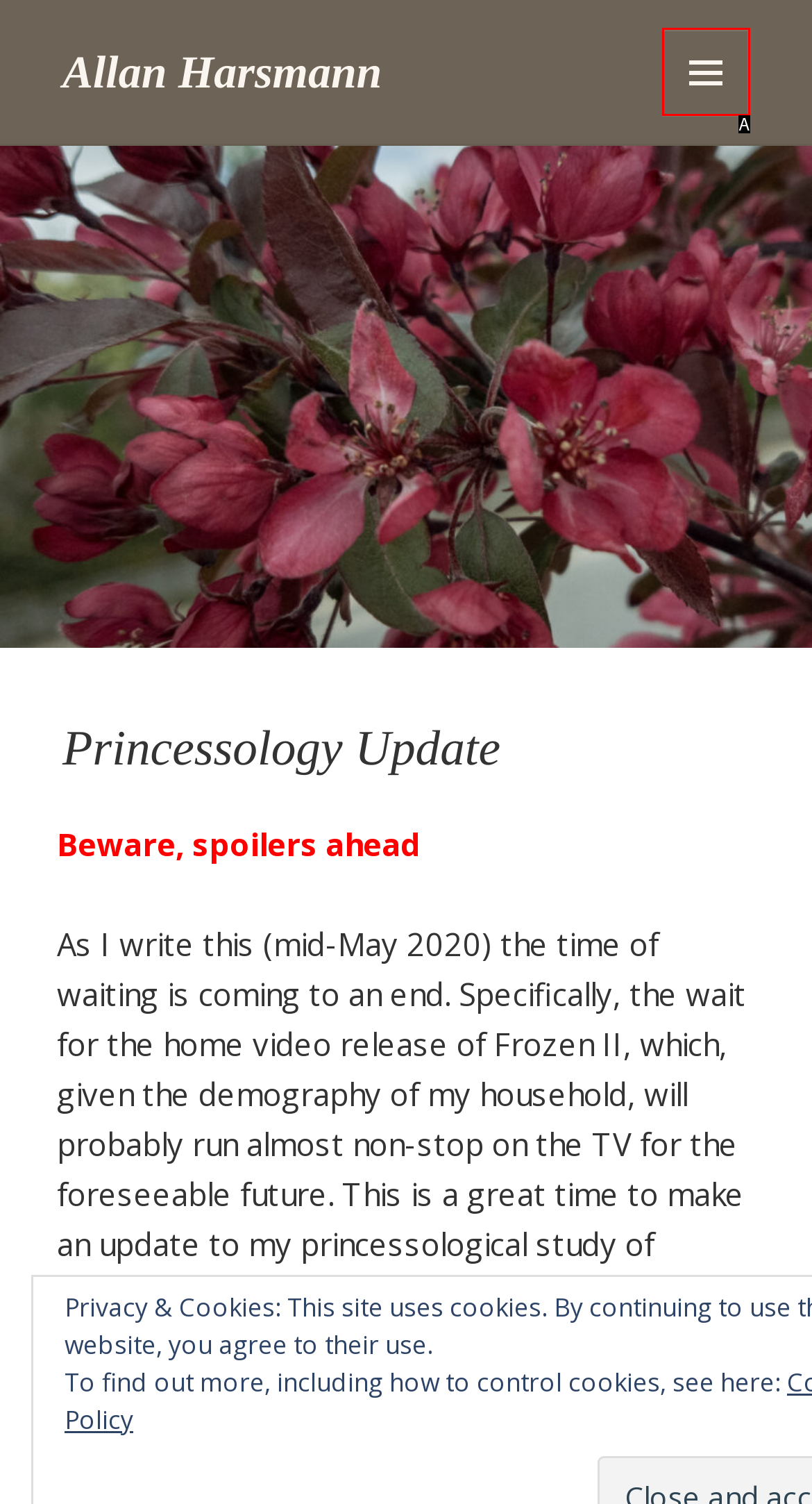Which option aligns with the description: Menu and widgets? Respond by selecting the correct letter.

A